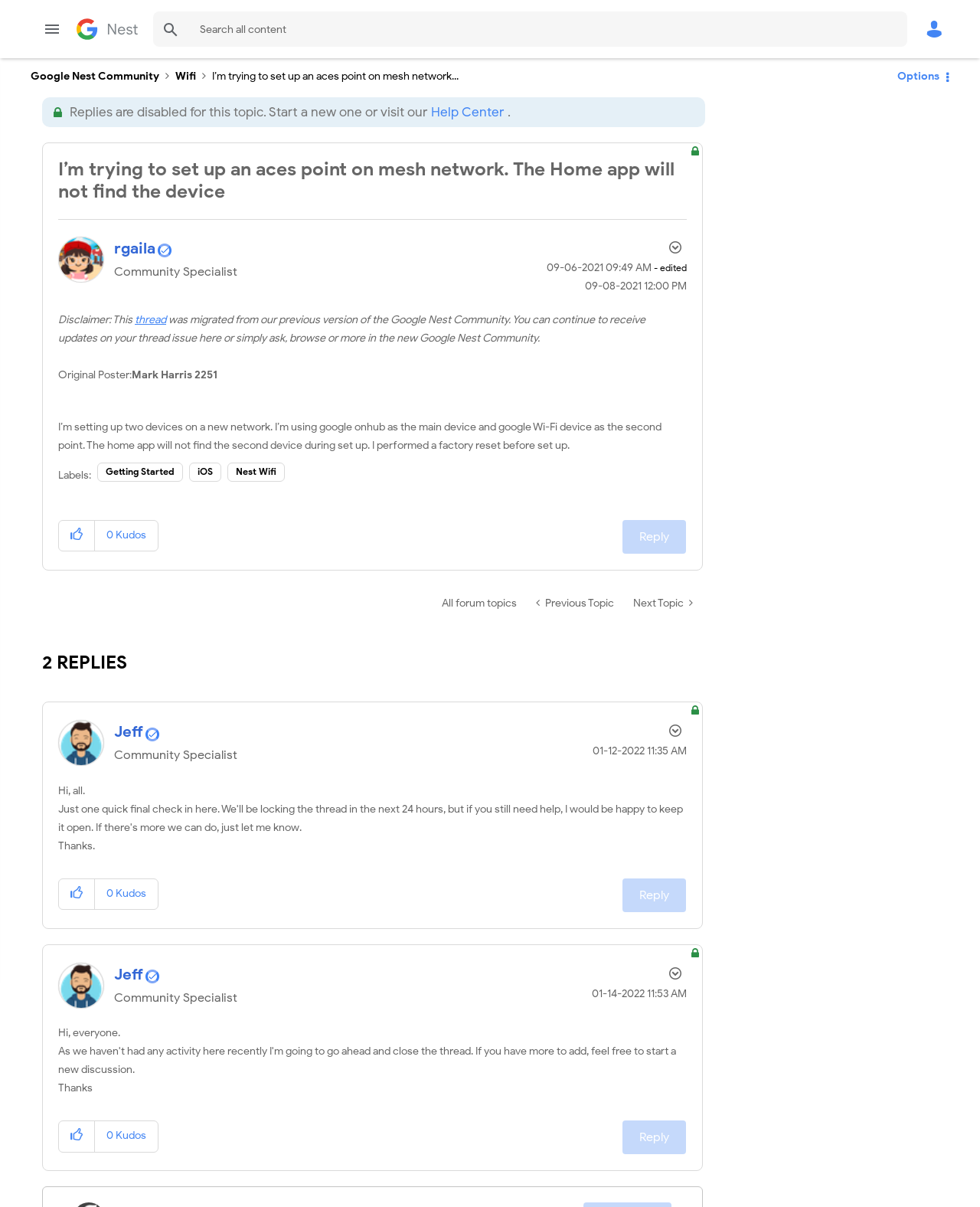Please find the bounding box coordinates in the format (top-left x, top-left y, bottom-right x, bottom-right y) for the given element description. Ensure the coordinates are floating point numbers between 0 and 1. Description: Next Topic

[0.636, 0.488, 0.717, 0.512]